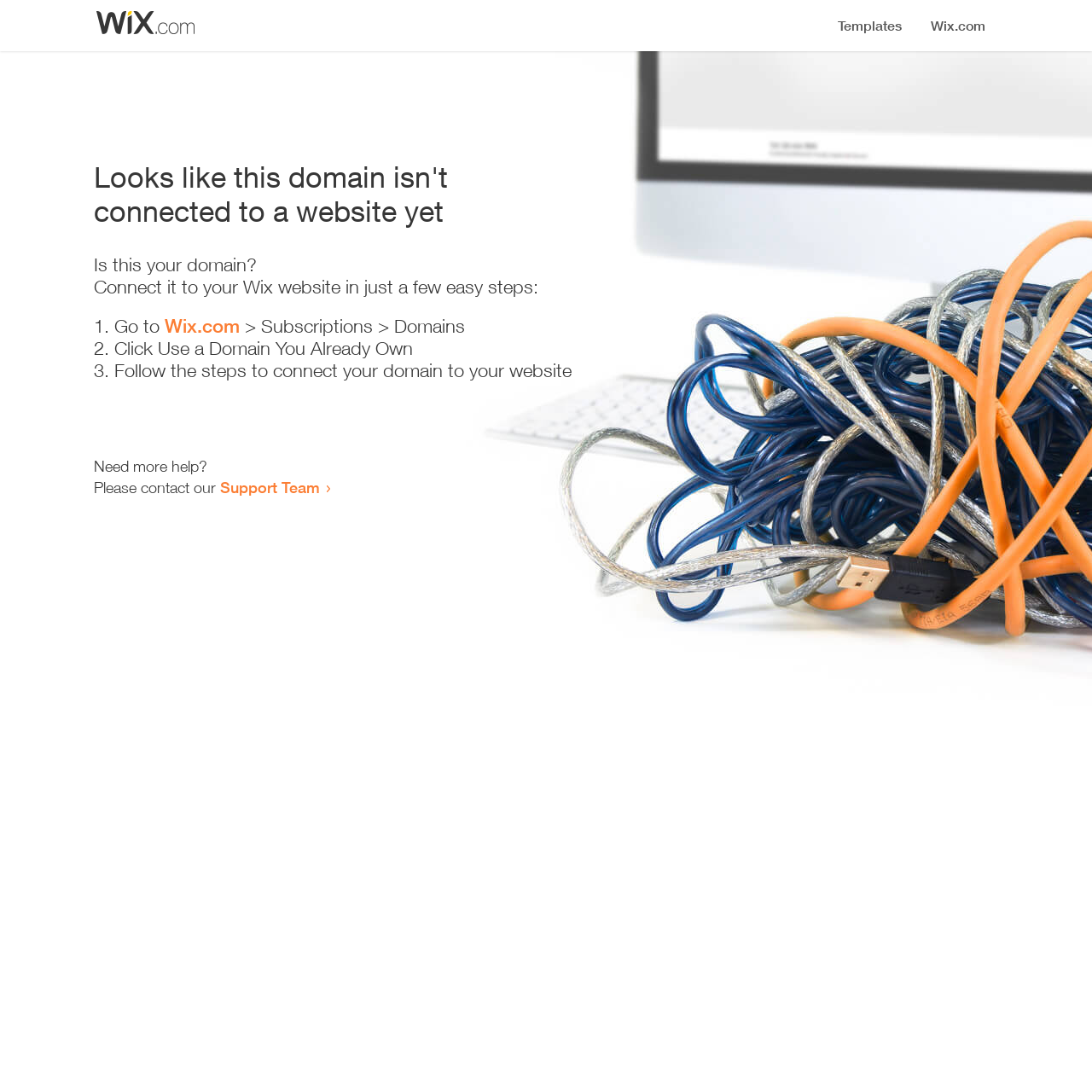Provide a short answer to the following question with just one word or phrase: What is the purpose of the webpage?

To connect domain to website